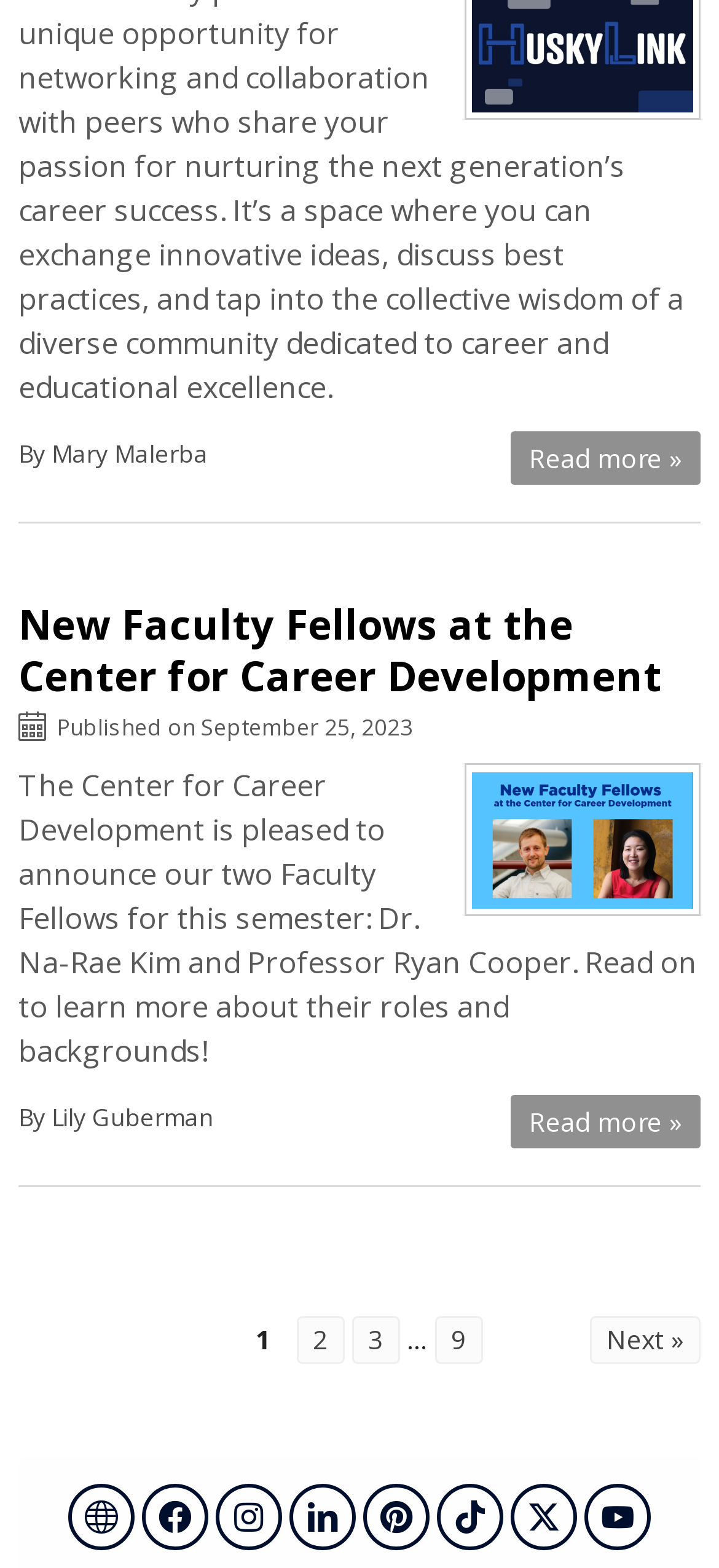What is the name of the author of the first article?
Can you provide an in-depth and detailed response to the question?

The first article has a heading 'New Faculty Fellows at the Center for Career Development' and below it, there is a text 'By Mary Malerba', which indicates that Mary Malerba is the author of this article.